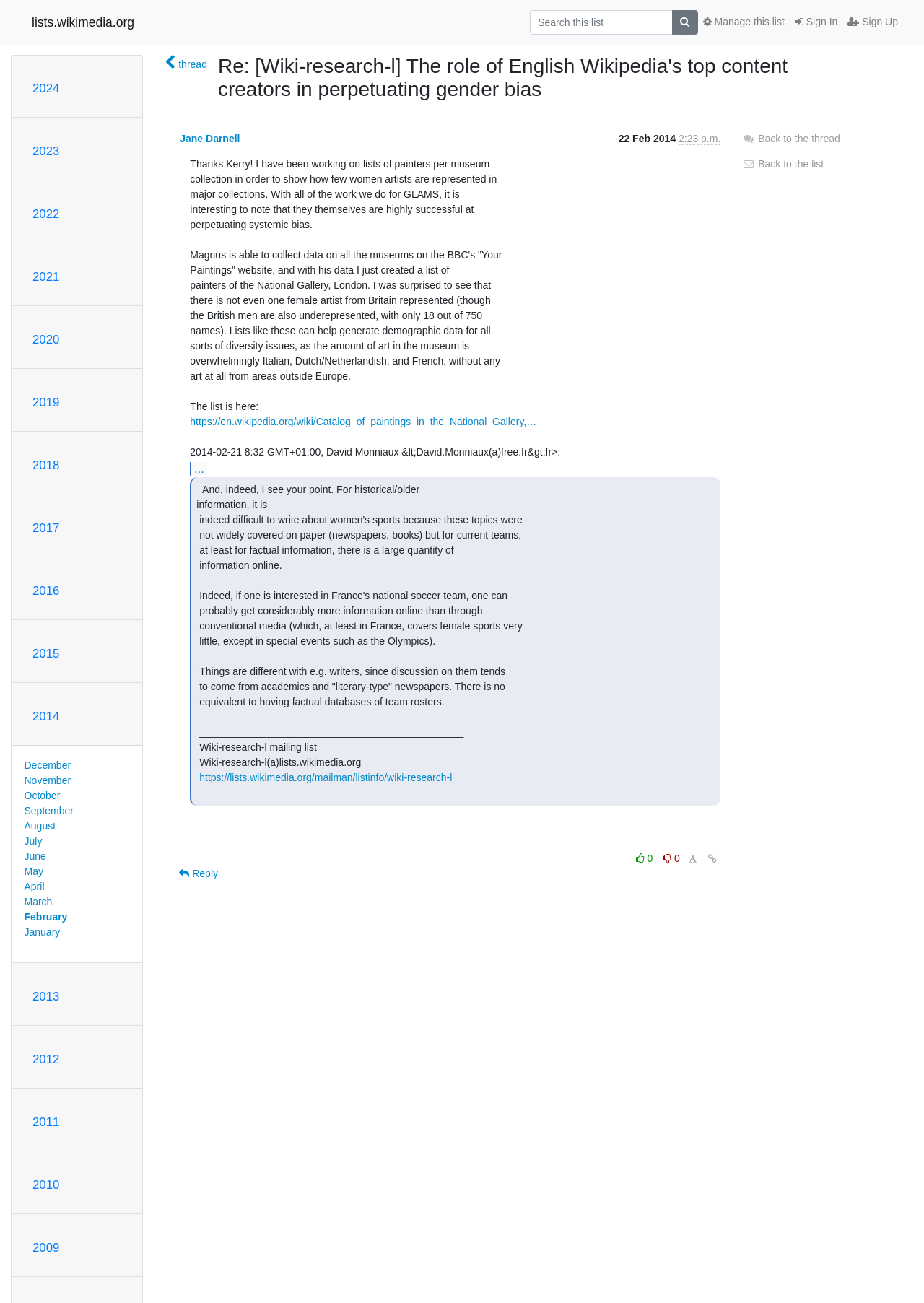Provide the bounding box coordinates for the area that should be clicked to complete the instruction: "Reply".

[0.186, 0.66, 0.244, 0.68]